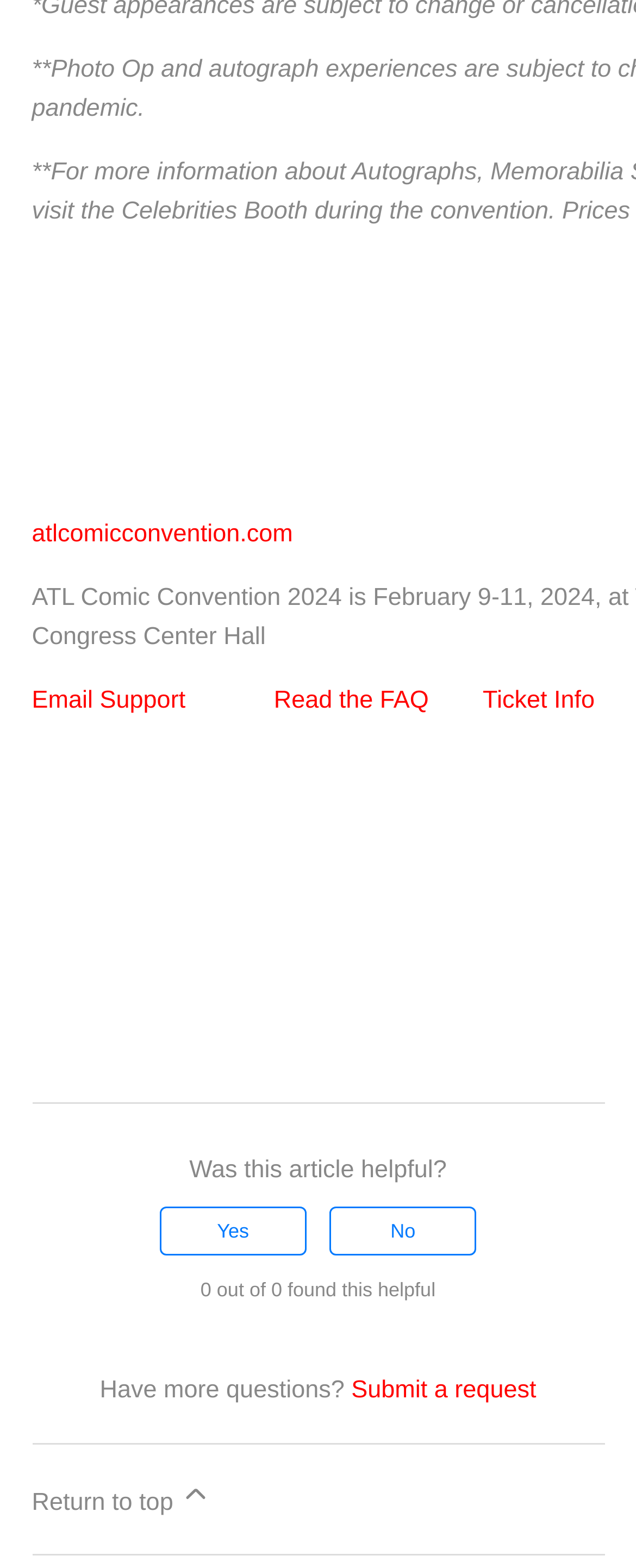Provide a brief response to the question using a single word or phrase: 
What is the URL of the linked website?

atlcomicconvention.com